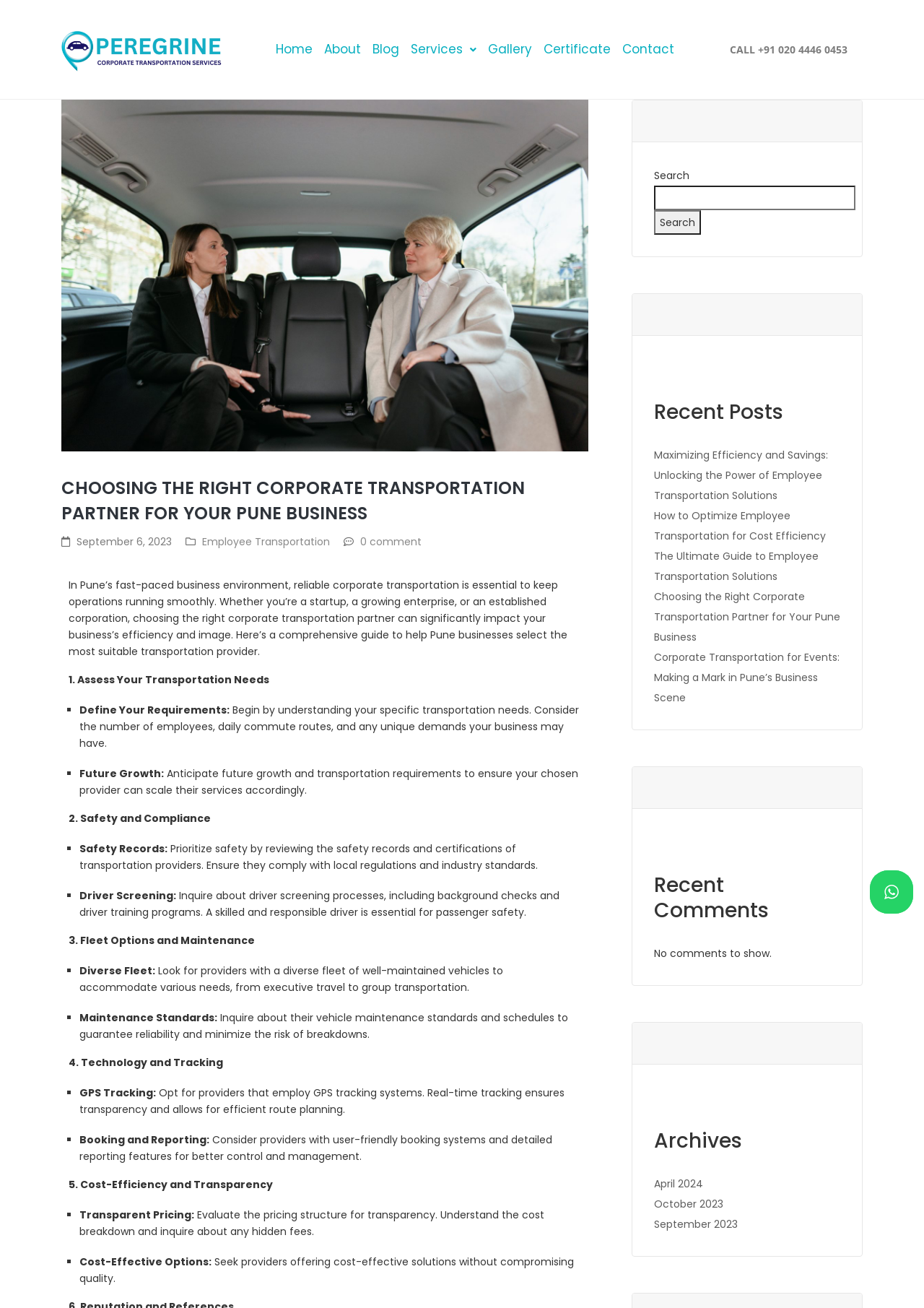Please identify the bounding box coordinates of the clickable region that I should interact with to perform the following instruction: "Read the 'Choosing the Right Corporate Transportation Partner for Your Pune Business' article". The coordinates should be expressed as four float numbers between 0 and 1, i.e., [left, top, right, bottom].

[0.219, 0.406, 0.357, 0.422]